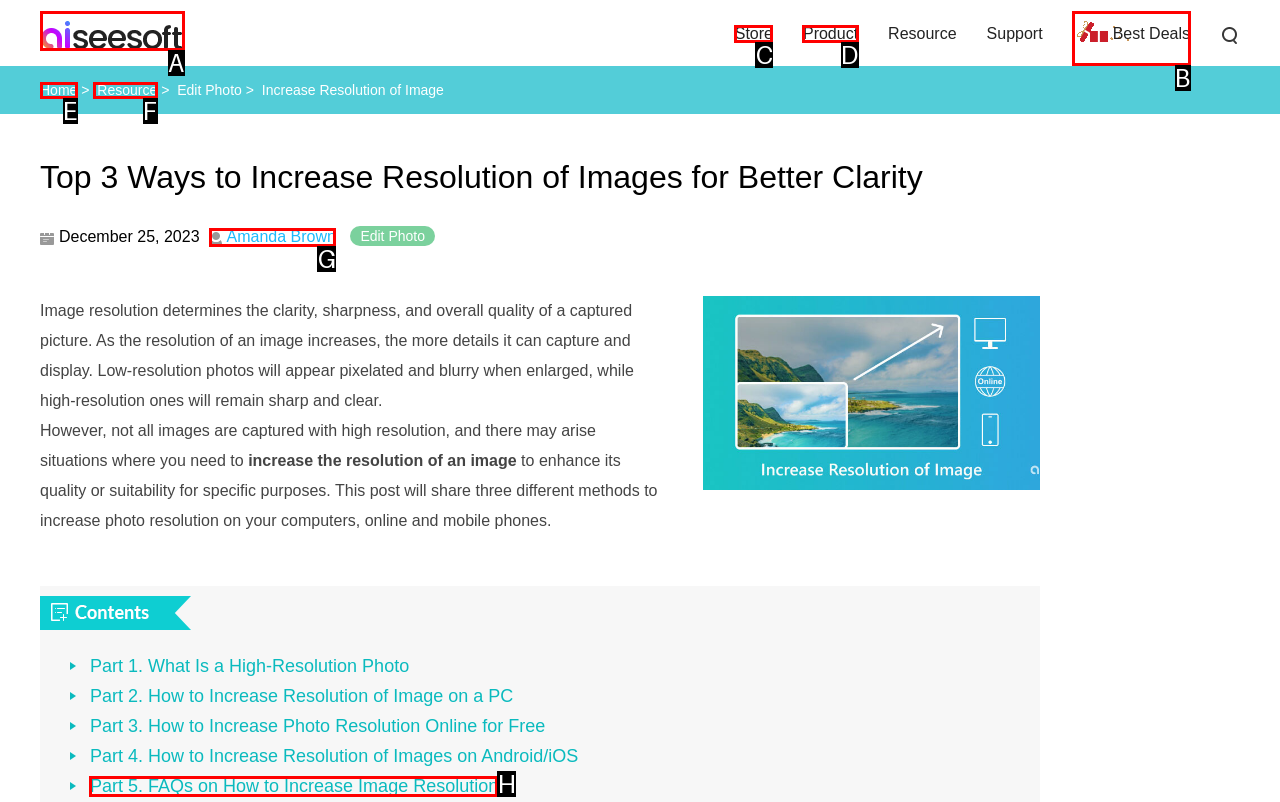Identify which lettered option to click to carry out the task: Go to 'Shopping'. Provide the letter as your answer.

None